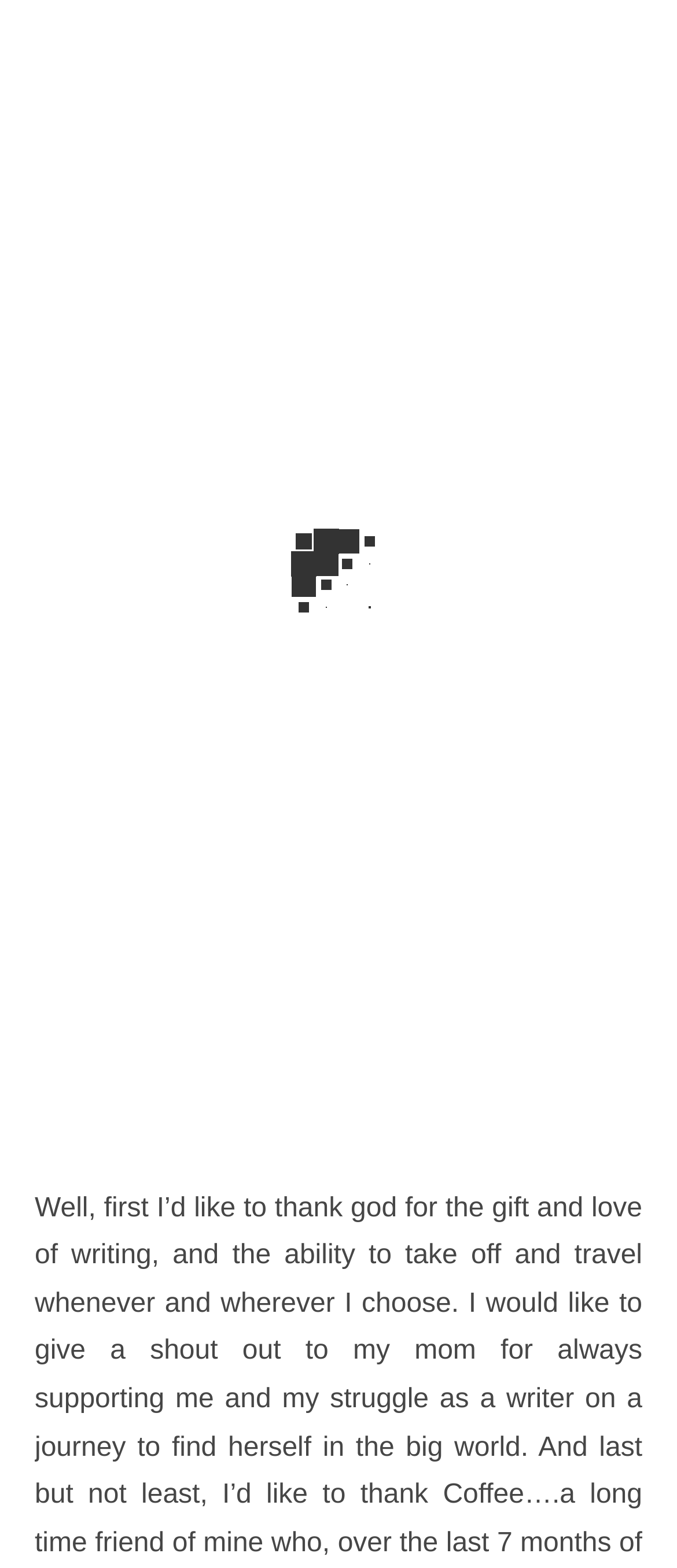Look at the image and write a detailed answer to the question: 
What is the award mentioned in the webpage?

The webpage mentions the Liebster Award in the header and also displays an image with the same name, indicating that the webpage is about this award.